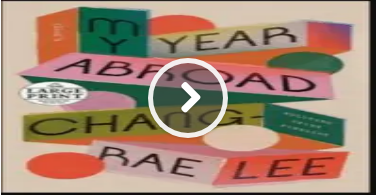Elaborate on the image with a comprehensive description.

The image features the colorful cover of the book "My Year Abroad" by Chang-rae Lee. The title is prominently displayed in a bold and modern font, with the words "My Year Abroad" artistically arranged among vibrant geometric shapes, including blocks and circles in various colors. The design reflects a contemporary aesthetic, creating a sense of adventure and exploration that aligns with the book's themes. In the corner, a "LARGE PRINT" label indicates that this edition is designed for easier reading. This engaging cover invites readers to dive into the story, which is likely to explore themes of cultural experience and personal growth.